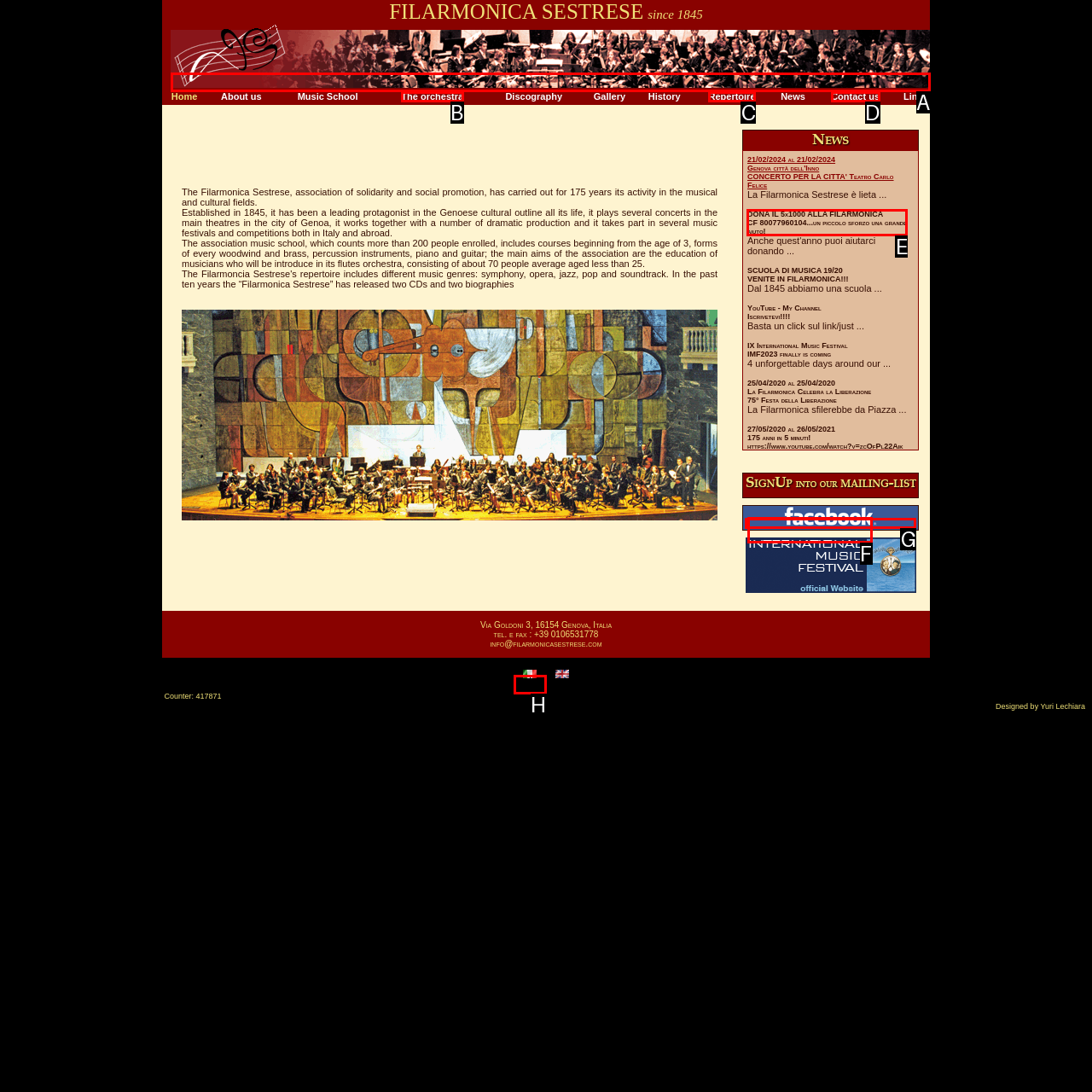Tell me which one HTML element I should click to complete the following task: Donate to Filarmonica Sestrese
Answer with the option's letter from the given choices directly.

E